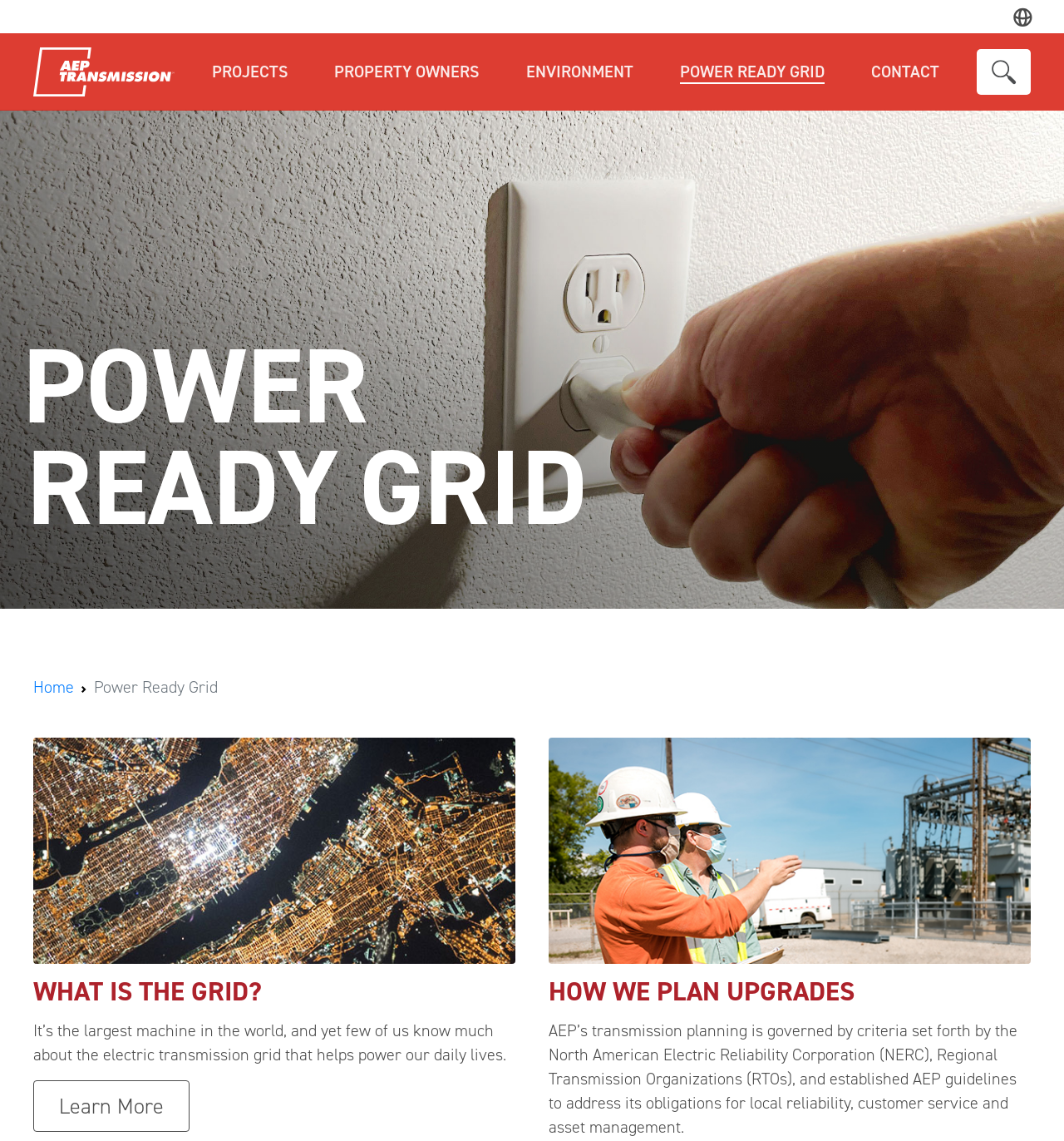Determine the bounding box coordinates of the region I should click to achieve the following instruction: "Read about What Is The Grid?". Ensure the bounding box coordinates are four float numbers between 0 and 1, i.e., [left, top, right, bottom].

[0.031, 0.856, 0.484, 0.881]